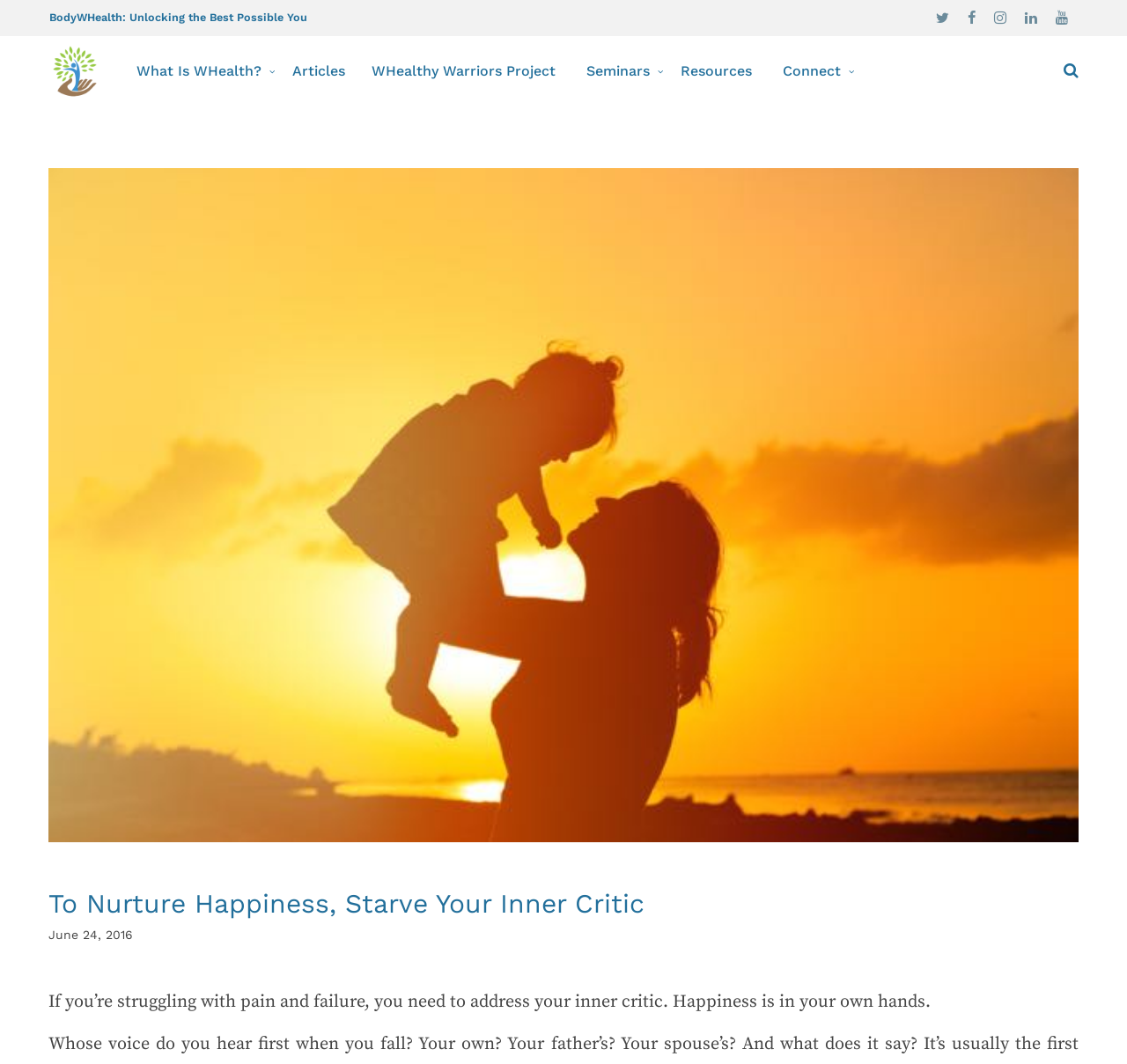Generate the text content of the main heading of the webpage.

To Nurture Happiness, Starve Your Inner Critic